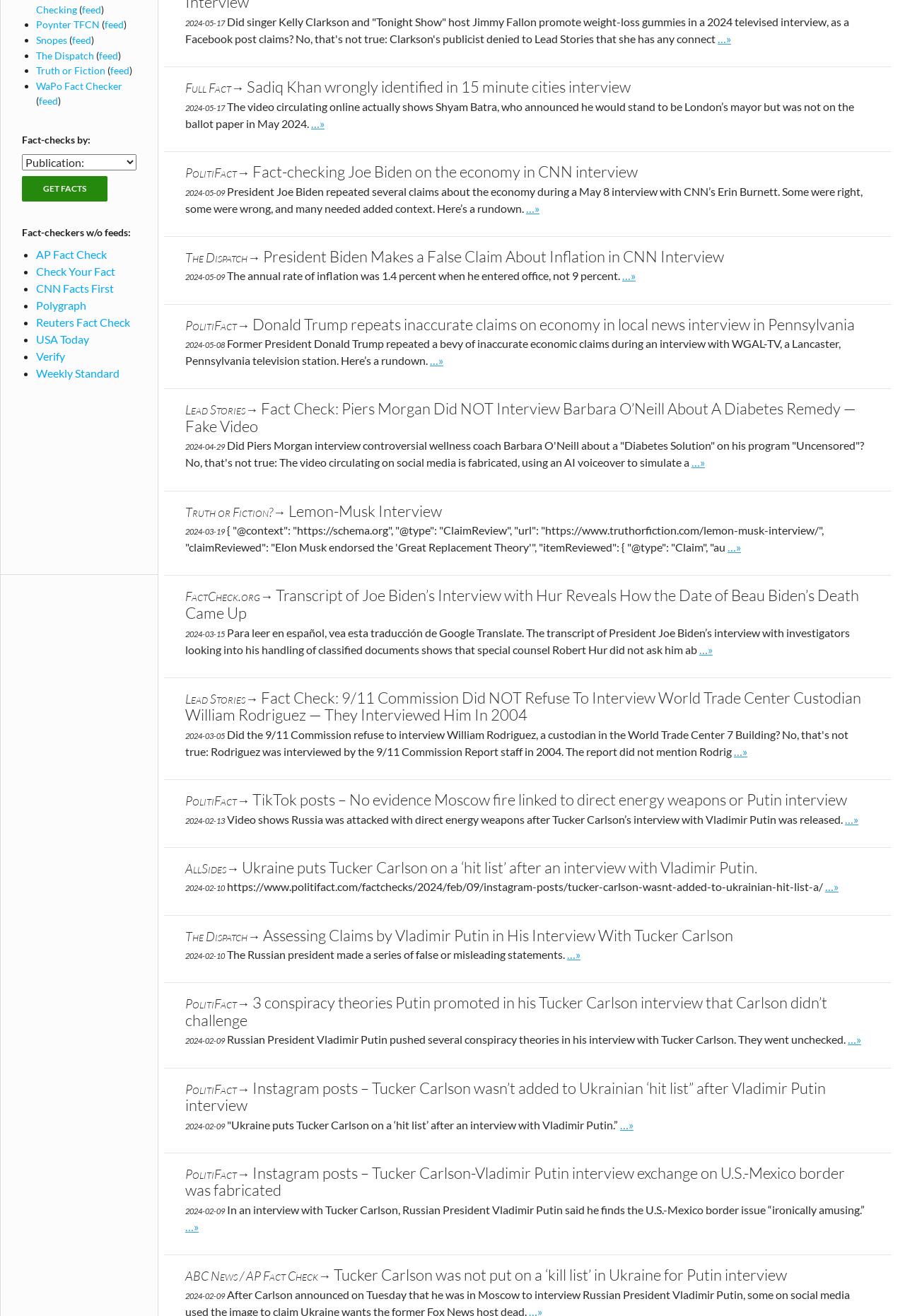Provide the bounding box coordinates for the UI element that is described by this text: "Lead Stories→". The coordinates should be in the form of four float numbers between 0 and 1: [left, top, right, bottom].

[0.205, 0.525, 0.285, 0.537]